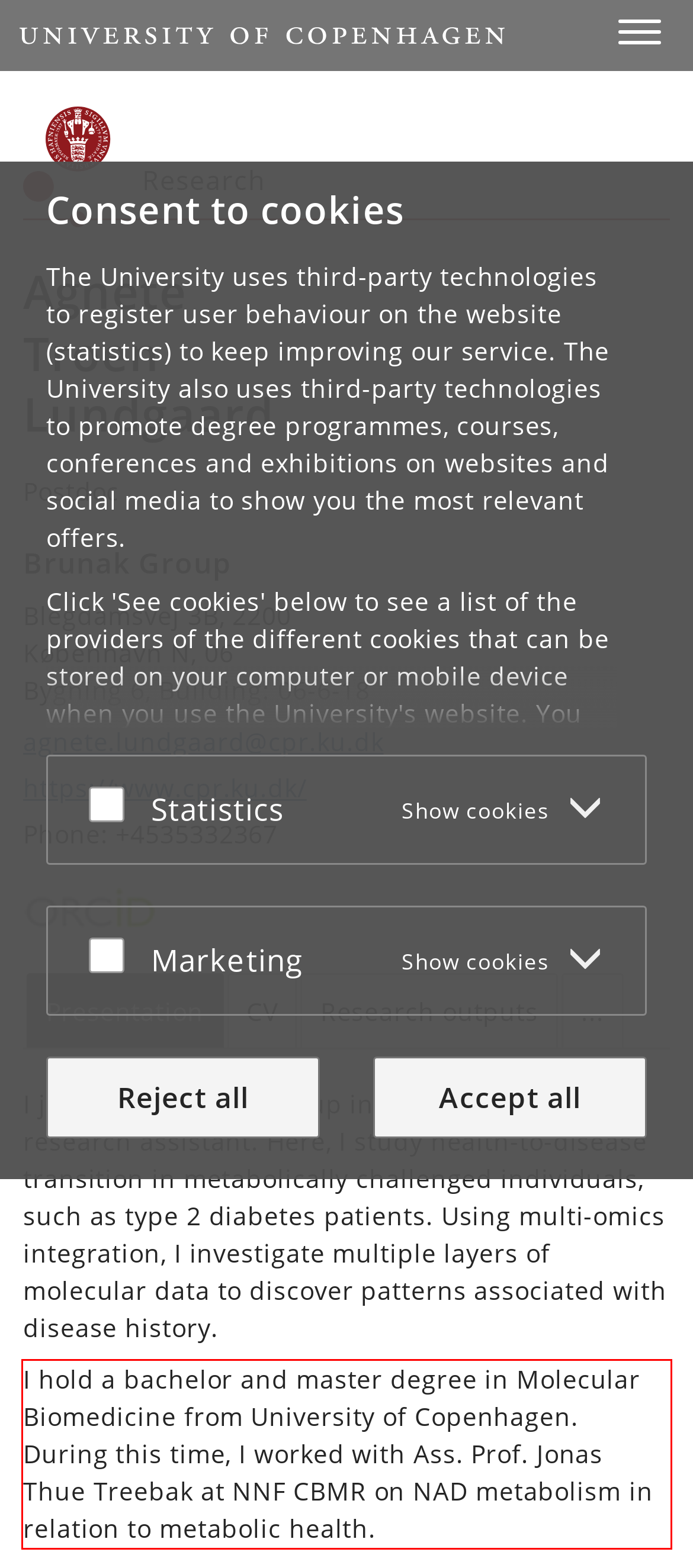Please identify the text within the red rectangular bounding box in the provided webpage screenshot.

I hold a bachelor and master degree in Molecular Biomedicine from University of Copenhagen. During this time, I worked with Ass. Prof. Jonas Thue Treebak at NNF CBMR on NAD metabolism in relation to metabolic health.